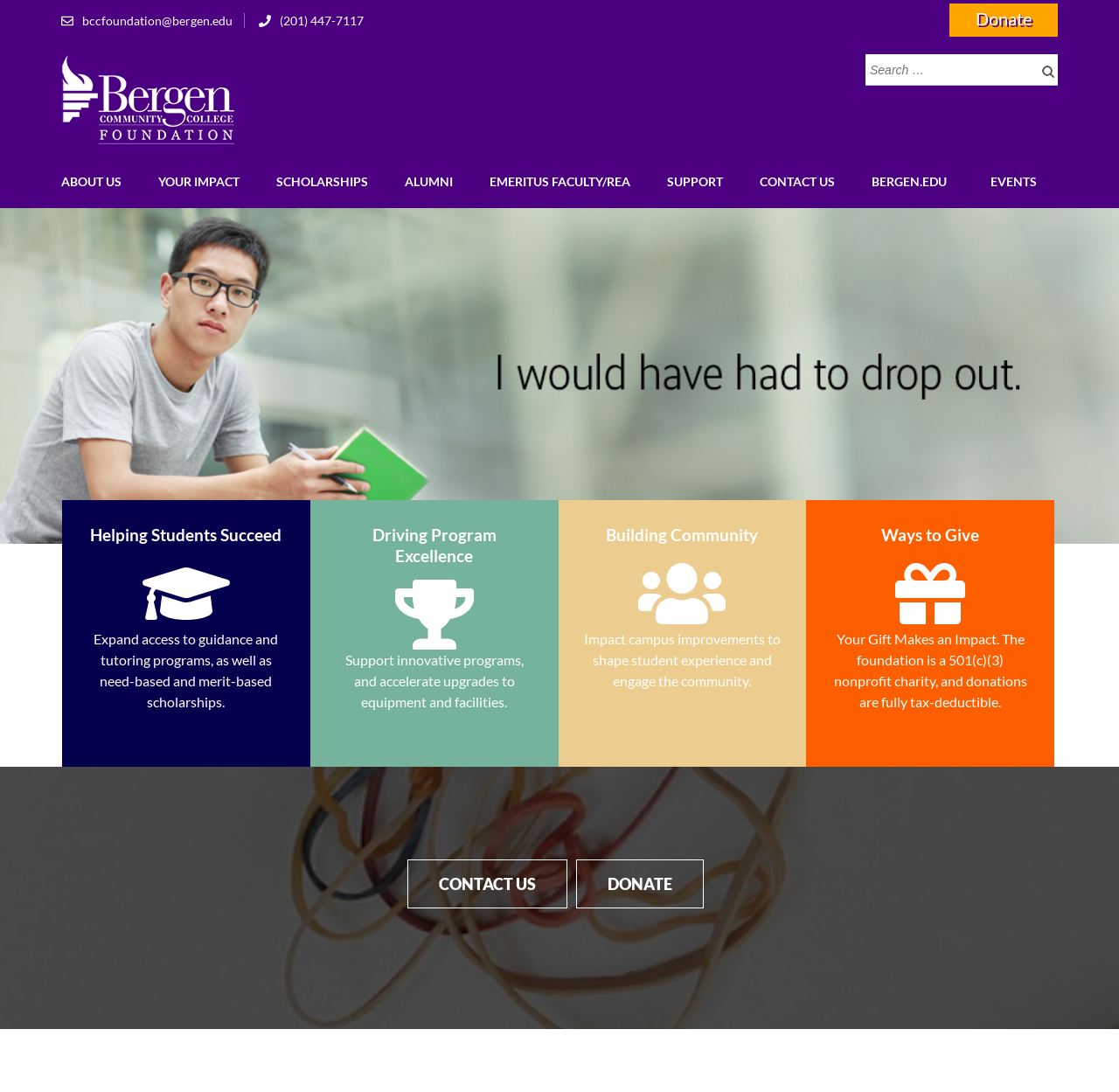What is the purpose of the 'Ways to Give' section?
Please look at the screenshot and answer in one word or a short phrase.

To make a tax-deductible donation